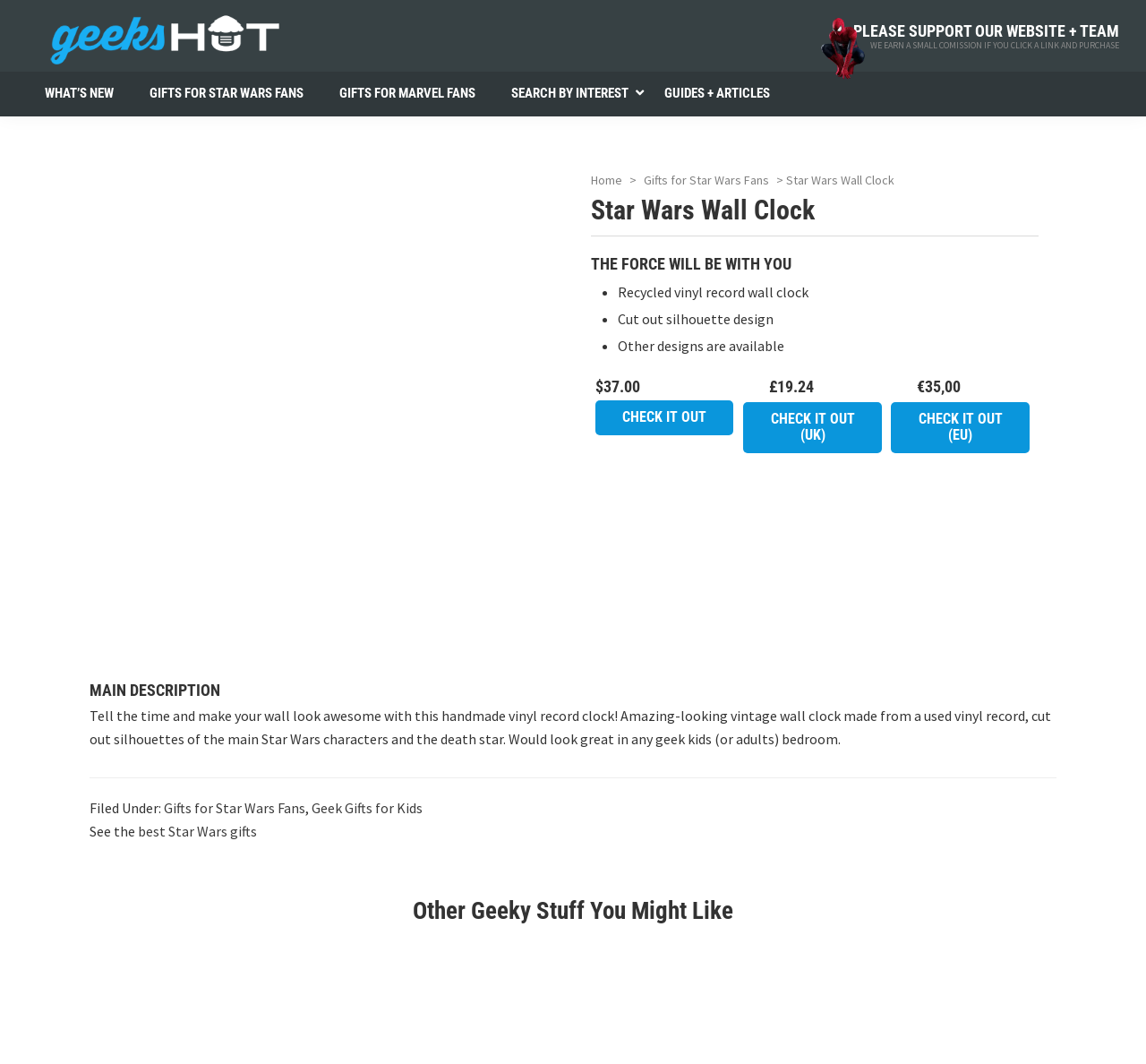Convey a detailed summary of the webpage, mentioning all key elements.

This webpage is about a Star Wars wall clock made from a vinyl record. At the top, there is a navigation menu with links to "WHAT'S NEW", "GIFTS FOR STAR WARS FANS", "GIFTS FOR MARVEL FANS", "SEARCH BY INTEREST", and "GUIDES + ARTICLES". Below the navigation menu, there is a large image of the Star Wars wall clock, taking up about half of the page. 

To the right of the image, there are links to "Home" and "Gifts for Star Wars Fans", followed by a heading that reads "Star Wars Wall Clock" and a subheading that says "THE FORCE WILL BE WITH YOU". Below this, there is a list of features of the clock, including that it is made from a recycled vinyl record, has a cut-out silhouette design, and that other designs are available. 

The price of the clock is listed in three currencies: $37.00, £19.24, and €35.00, each with a "CHECK IT OUT" button next to it. Below the price information, there is a main description of the clock, which explains that it is a handmade, vintage-style clock made from a used vinyl record, featuring silhouettes of Star Wars characters and the Death Star. 

At the bottom of the page, there is a footer section with links to related categories, including "Gifts for Star Wars Fans" and "Geek Gifts for Kids". There is also a link to see the best Star Wars gifts. Finally, there is a section titled "Other Geeky Stuff You Might Like" with links to other geeky products, including a Marvel sound effects machine, a Deadpool shirt, and another unknown product.